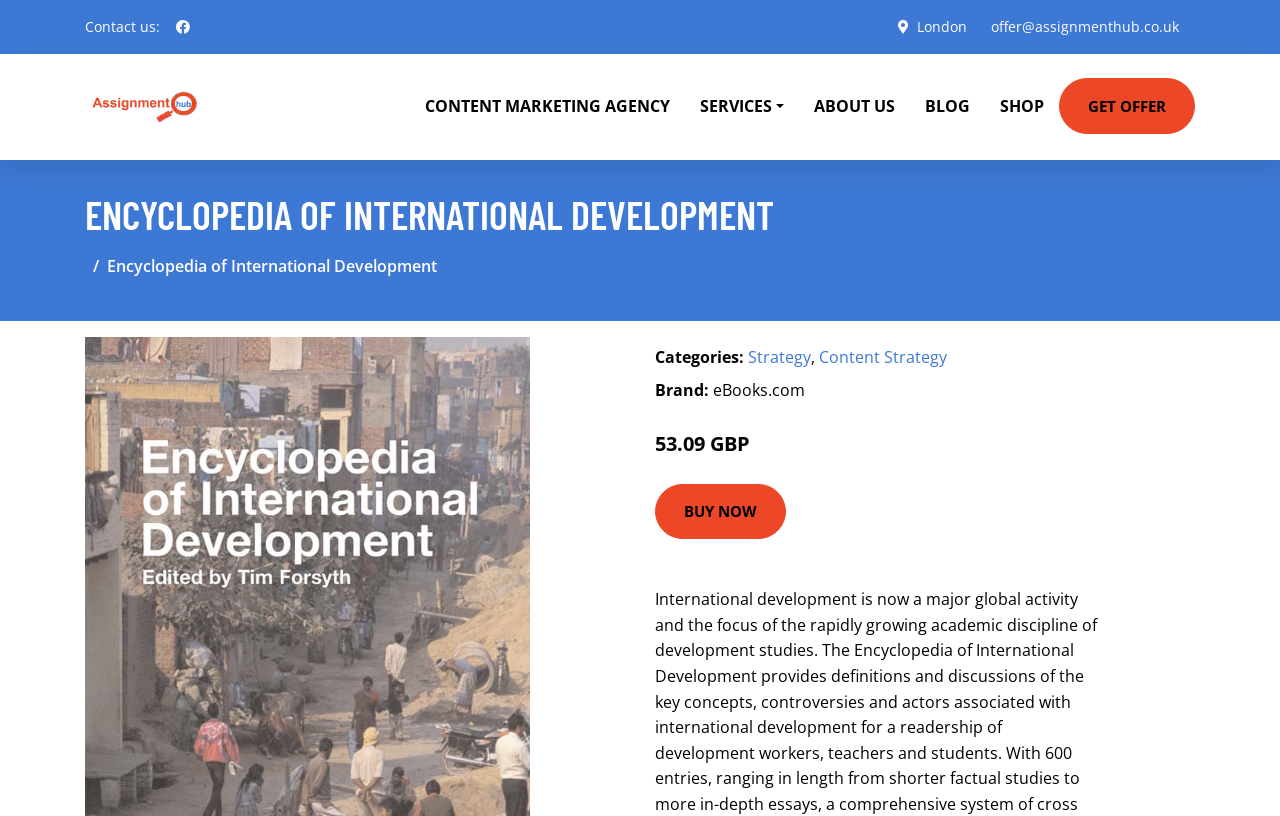Locate the bounding box of the UI element described in the following text: "Buy Now".

[0.512, 0.593, 0.614, 0.661]